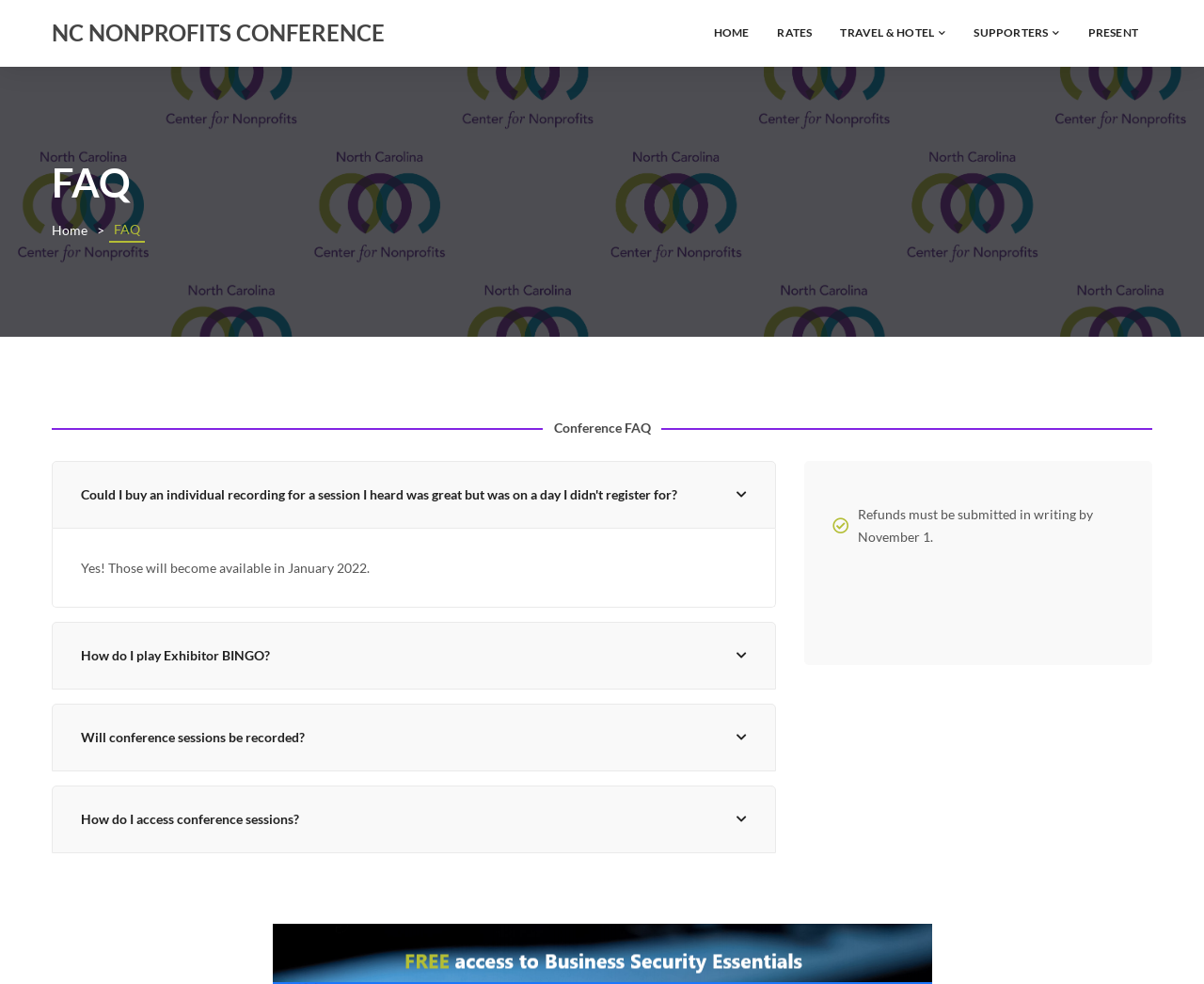Using the provided element description: "parent_node: Suche name="s" placeholder="Suche..."", determine the bounding box coordinates of the corresponding UI element in the screenshot.

None